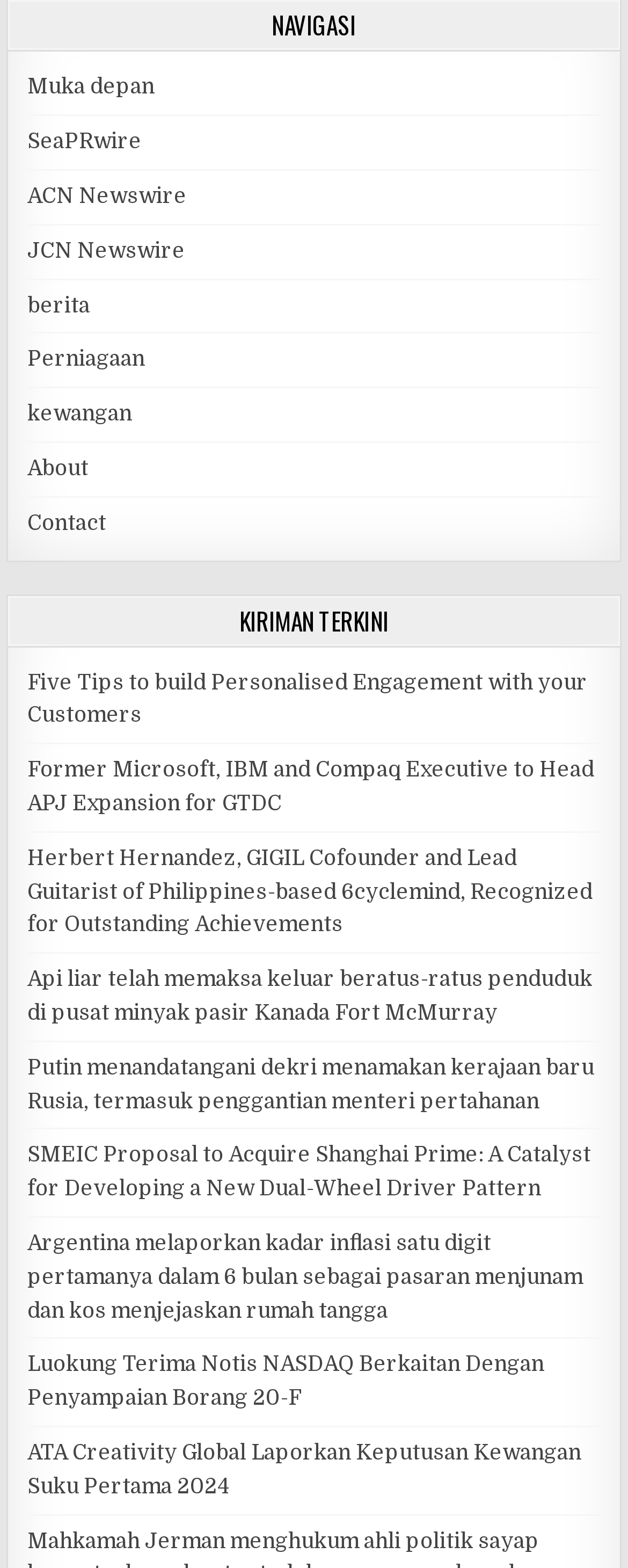Locate the bounding box coordinates of the area where you should click to accomplish the instruction: "View 'Tutoring Help'".

None